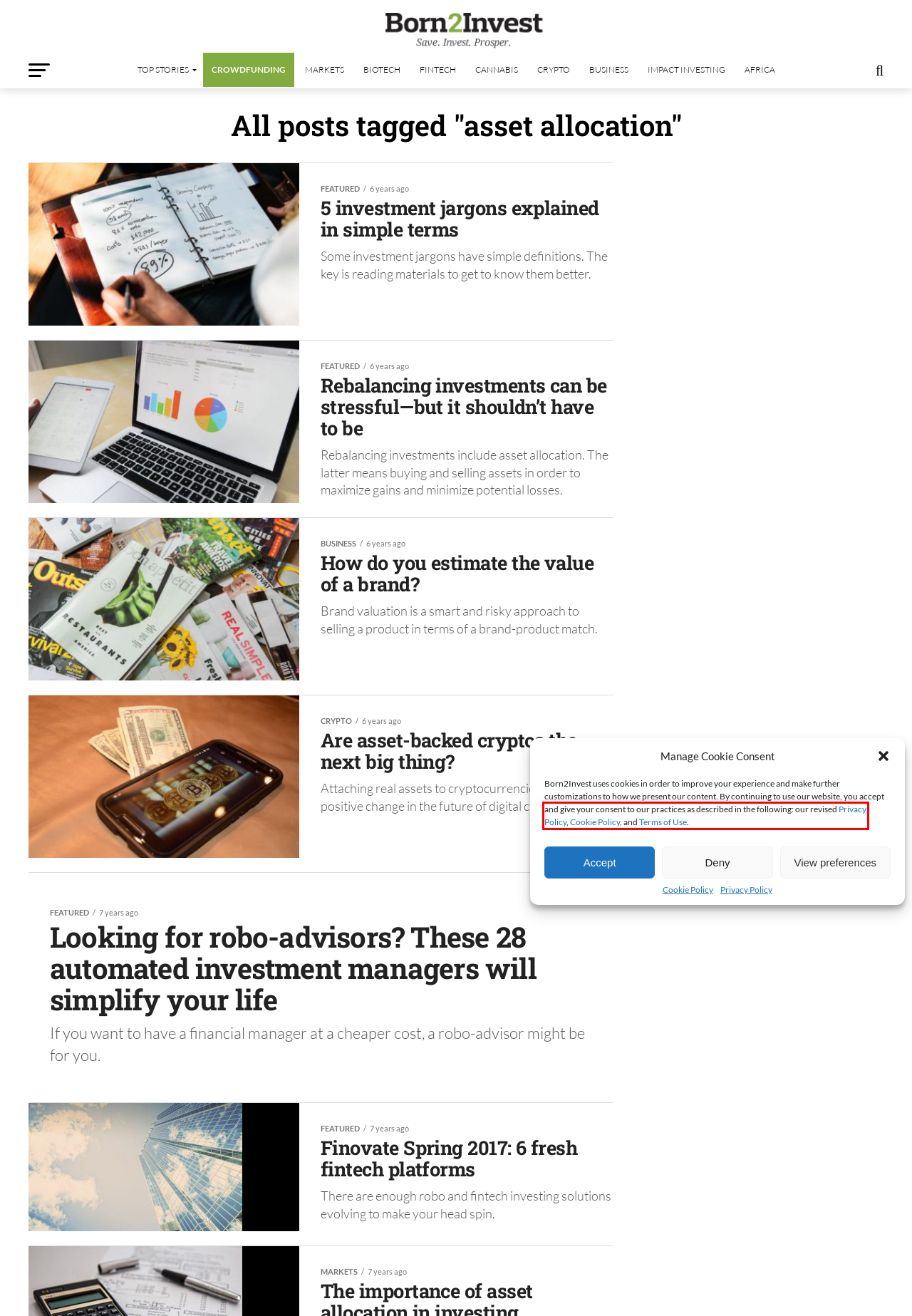You’re provided with a screenshot of a webpage that has a red bounding box around an element. Choose the best matching webpage description for the new page after clicking the element in the red box. The options are:
A. #1 Breaking Cannabis News | Read our best Cannabis Articles
B. Cookie Policy - Born2Invest
C. #1 Breaking Crypto News | Best Articles on Cryptocurrency
D. #1 Breaking Market News | Best Stock Market Related Articles
E. #1 Breaking News Africa | Best "Mother Continent" Articles
F. #1 Breaking Crowdfunding News | A Selection of our best CF Articles
G. #1 Impact Investing News | Best Articles on Impact Finance
H. Privacy Policy - Born2Invest

H